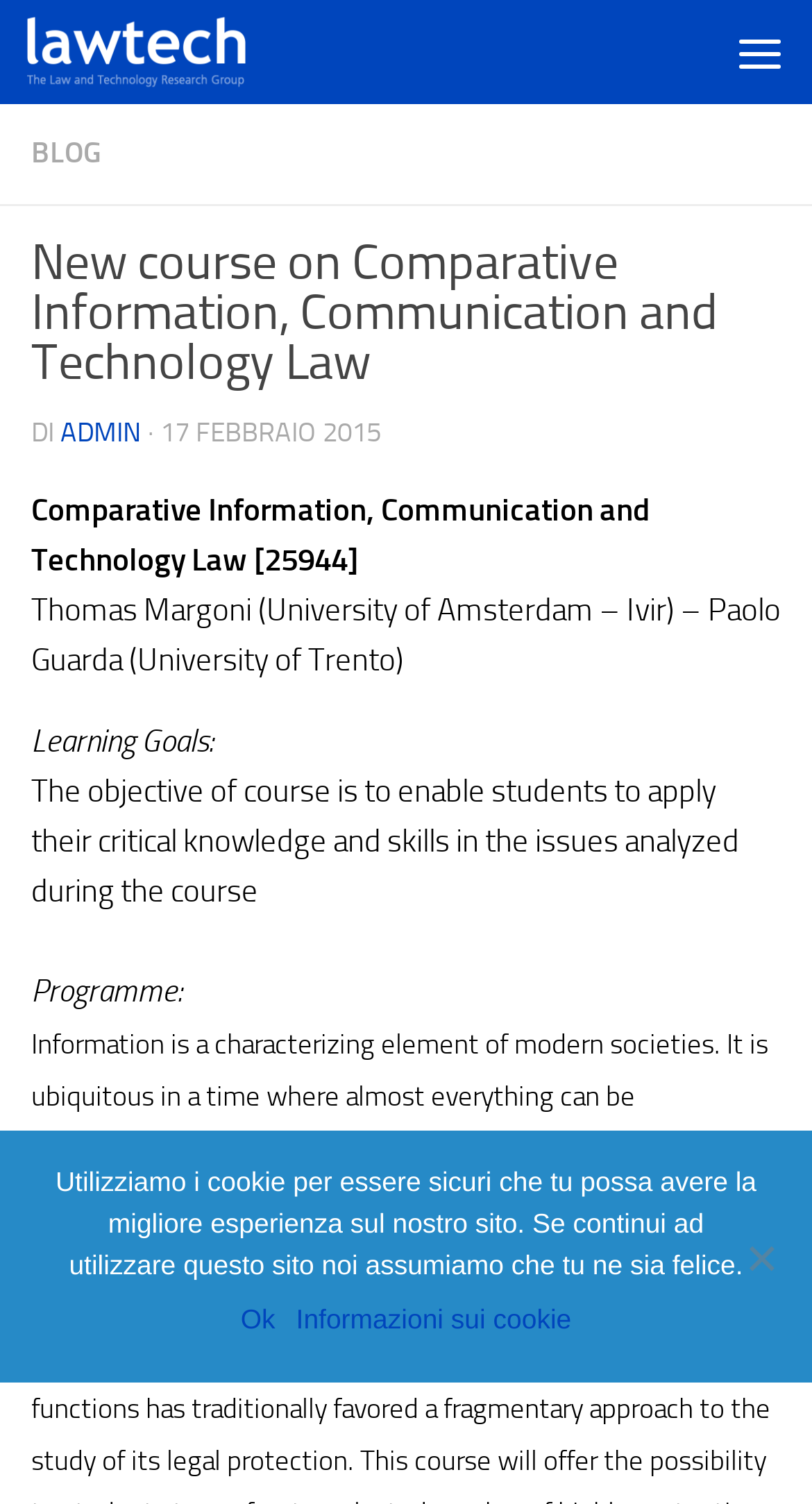What is the headline of the webpage?

New course on Comparative Information, Communication and Technology Law